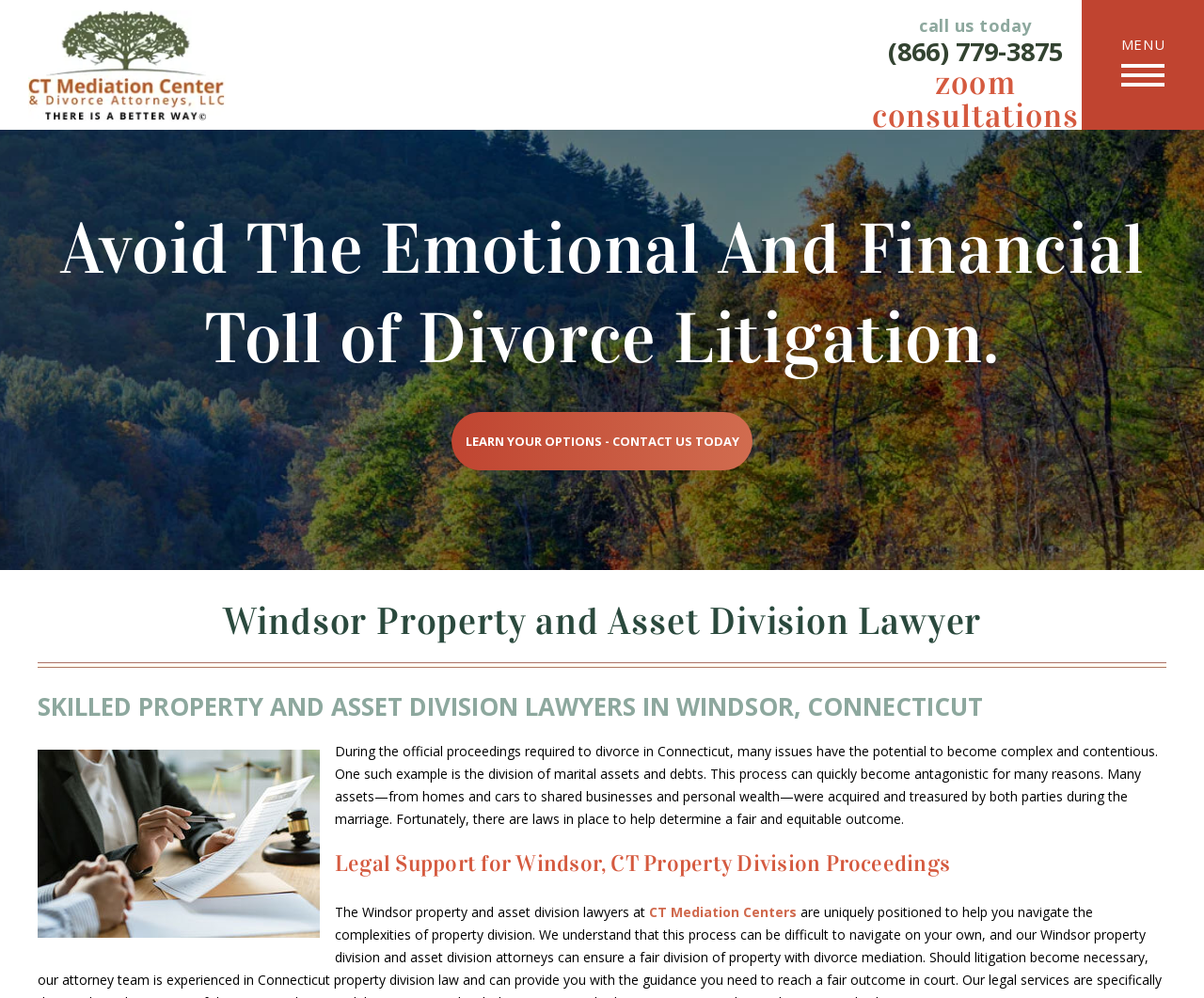What is the name of the law firm? From the image, respond with a single word or brief phrase.

CT Mediation Center & Divorce Attorneys, LLC